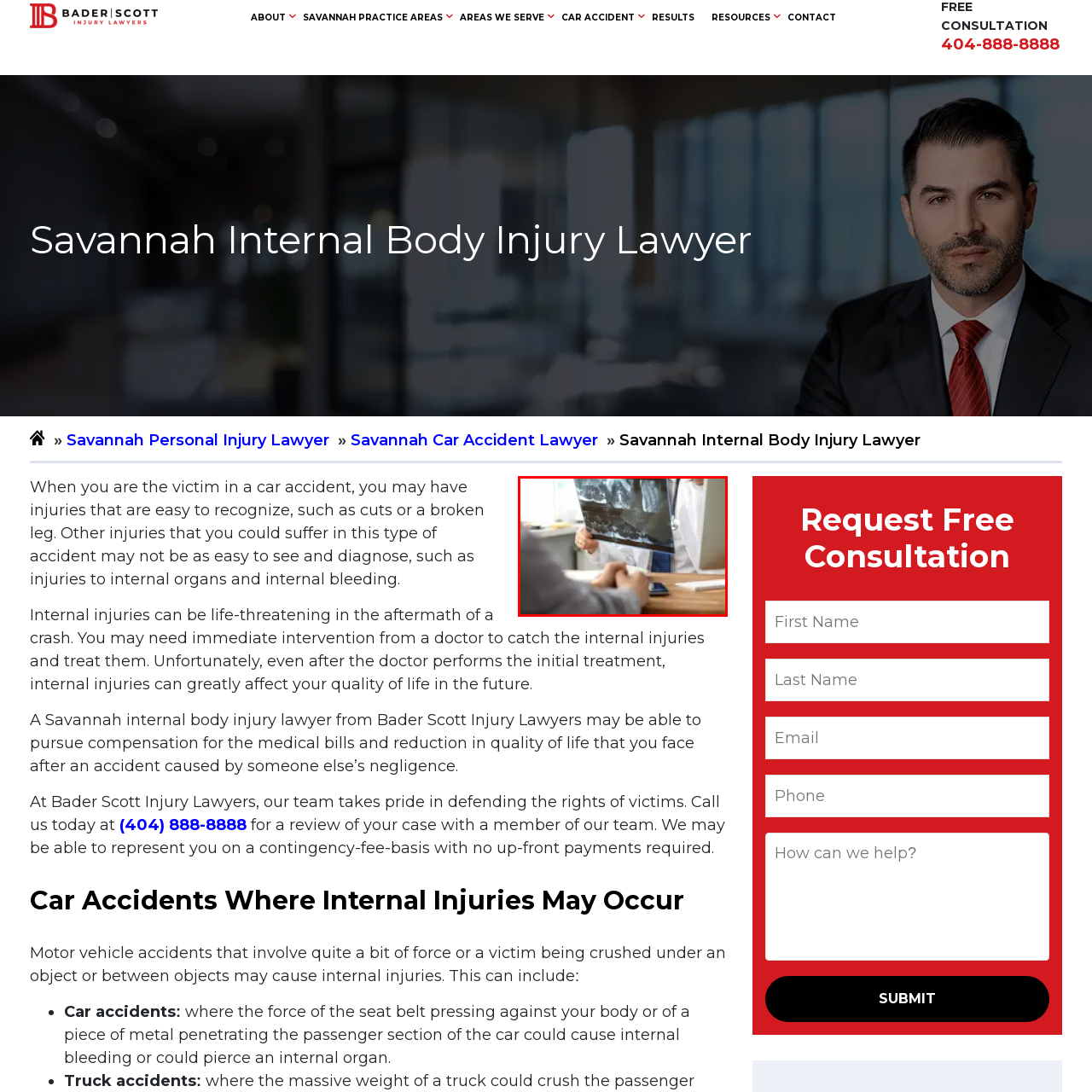Give a detailed account of the visual elements present in the image highlighted by the red border.

In a professional medical setting, a healthcare provider consults with a patient while reviewing an X-ray. The doctor, wearing a white coat and stethoscope, holds the X-ray film up for examination, likely discussing the patient's condition. In the foreground, the patient listens attentively, resting their hands on a desk, indicating an engaged exchange of information. The backdrop suggests a clinical environment, highlighting the importance of understanding internal injuries, which can be crucial in accident cases, such as those handled by internal body injury lawyers. This image emphasizes the delicate nature of medical assessments that follow car accidents, illustrating the need for legal support in such situations.